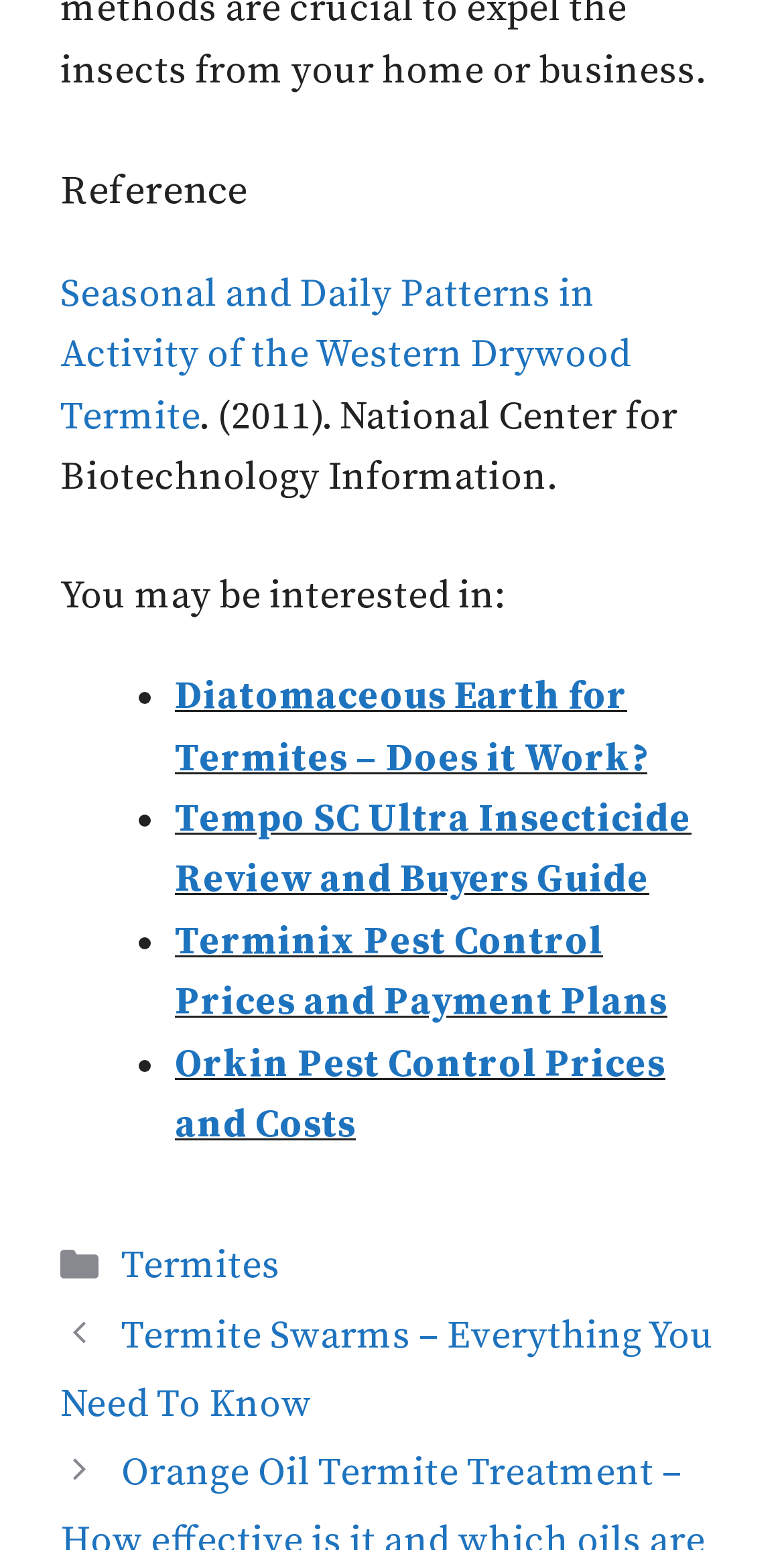Please look at the image and answer the question with a detailed explanation: What is the topic of the first link?

The first link on the webpage has the text 'Seasonal and Daily Patterns in Activity of the Western Drywood Termite', so the topic of the first link is Western Drywood Termite.